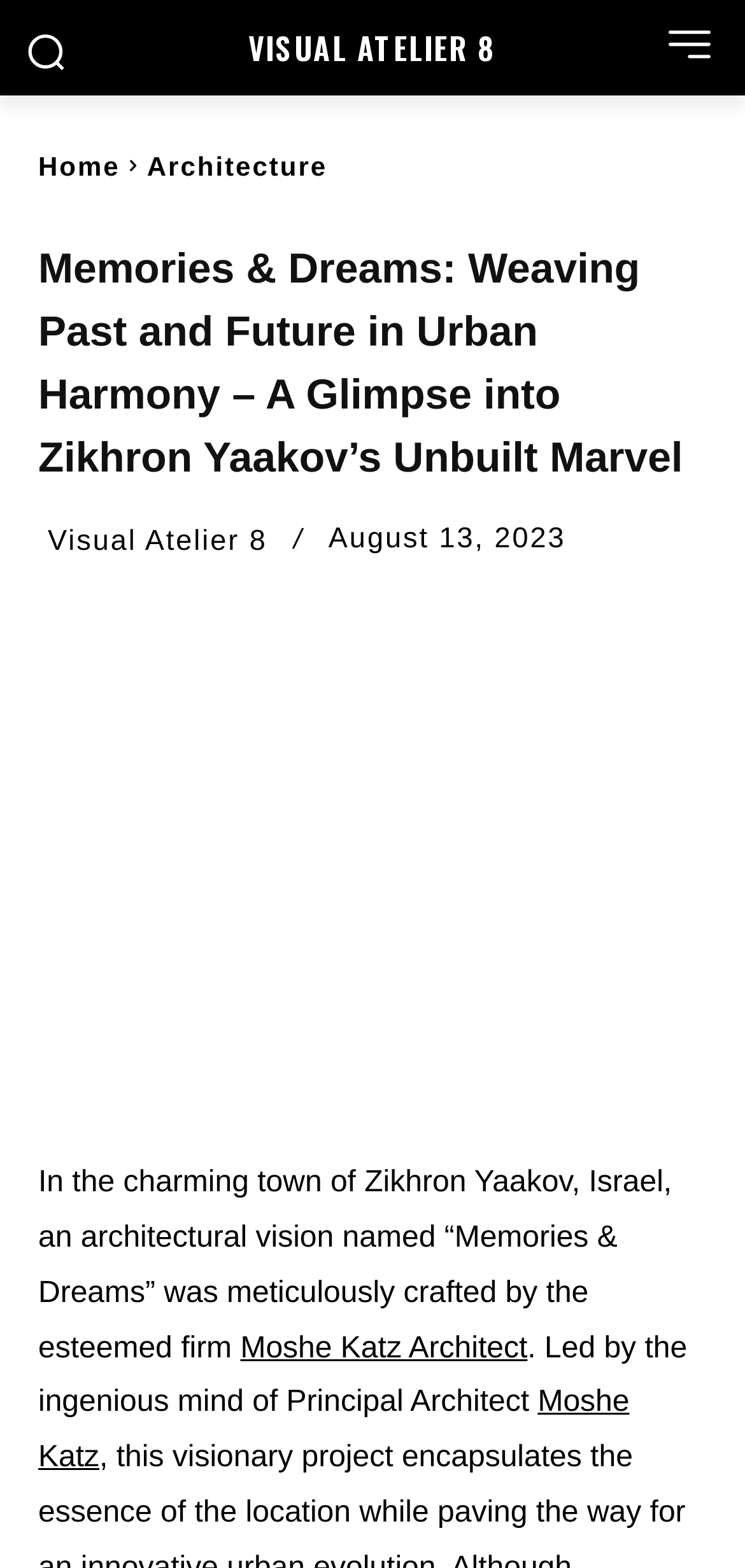Determine the bounding box coordinates of the clickable region to execute the instruction: "Read more about Moshe Katz Architect". The coordinates should be four float numbers between 0 and 1, denoted as [left, top, right, bottom].

[0.323, 0.849, 0.708, 0.87]